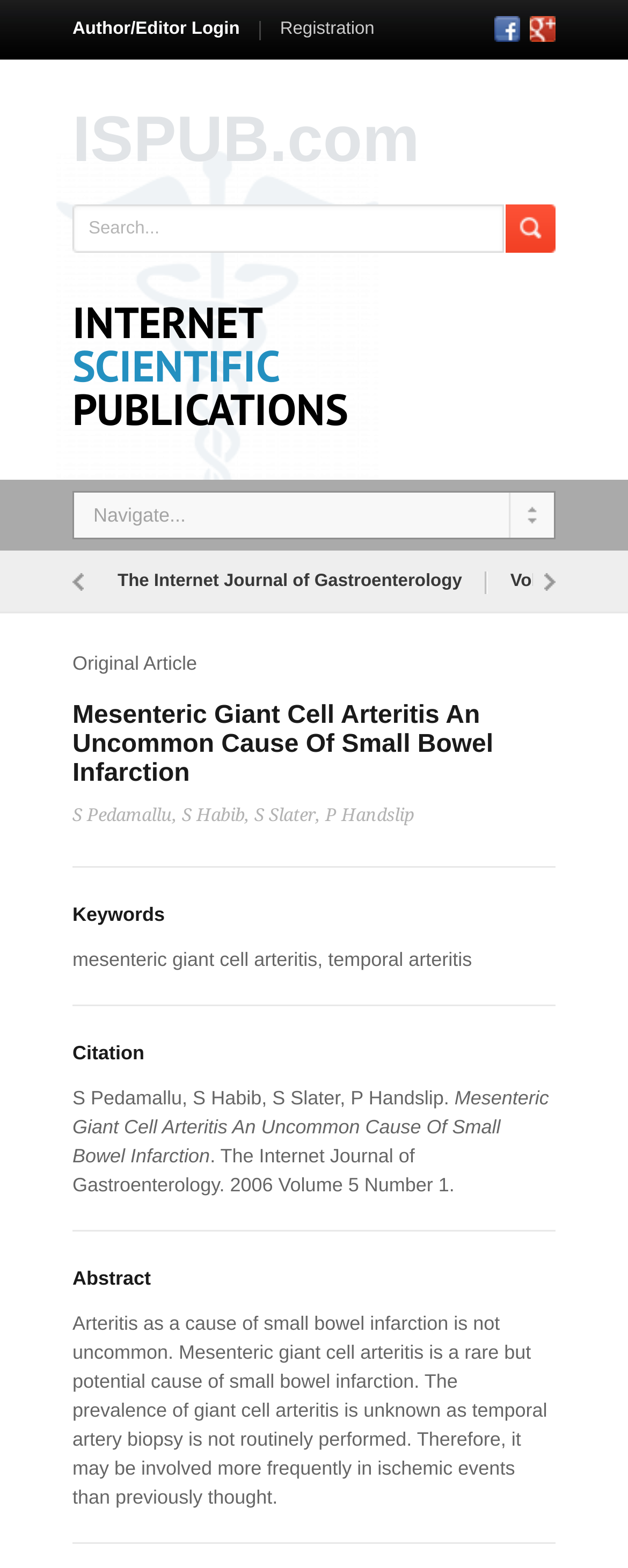Can you determine the bounding box coordinates of the area that needs to be clicked to fulfill the following instruction: "register for an account"?

[0.446, 0.012, 0.596, 0.025]